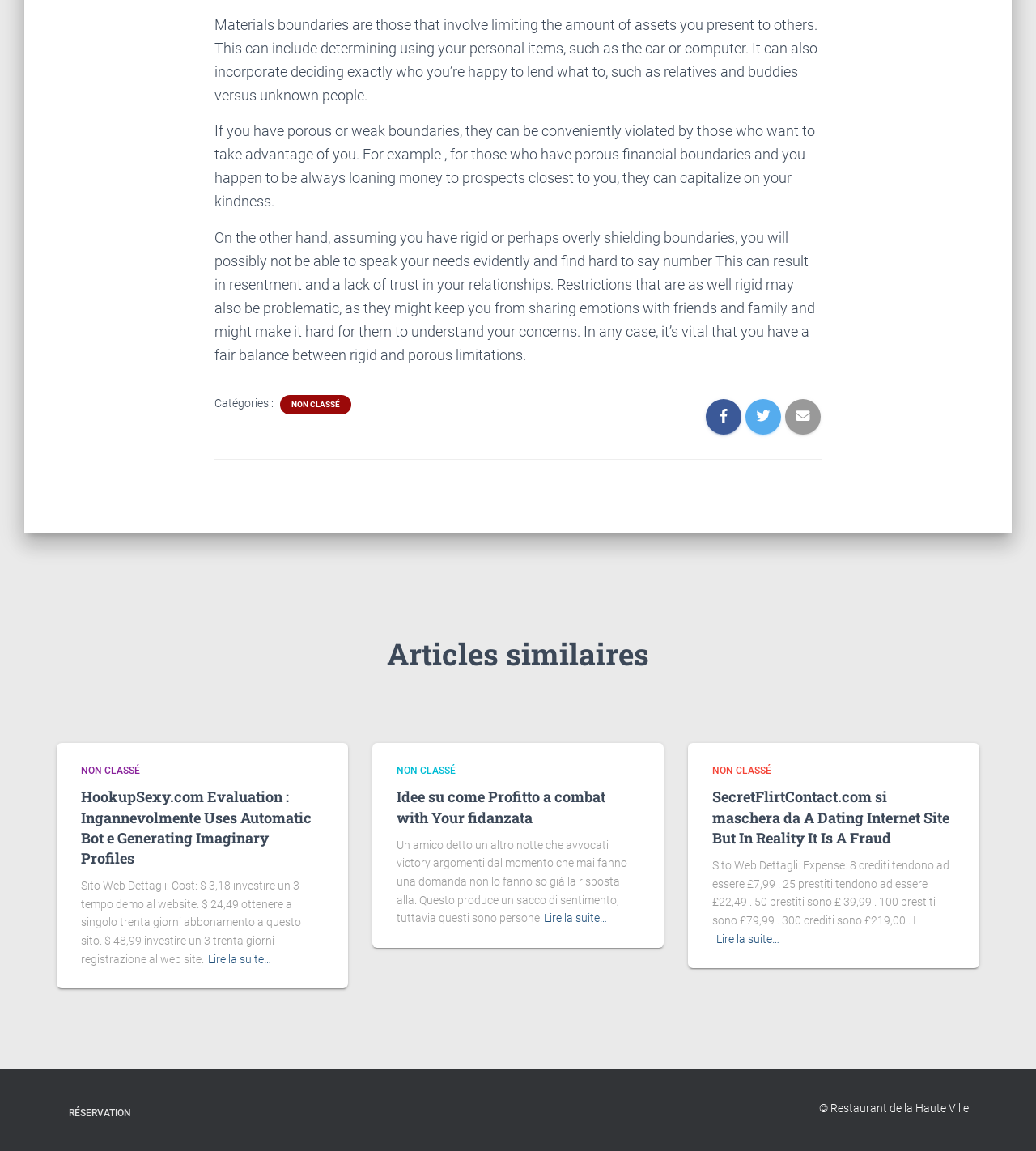What are materials boundaries about?
Could you answer the question in a detailed manner, providing as much information as possible?

According to the StaticText element with bounding box coordinates [0.207, 0.014, 0.789, 0.09], materials boundaries are about limiting the amount of assets you present to others, which can include determining the use of personal items, such as a car or computer, and deciding who you're happy to lend what to, such as relatives and friends versus unknown people.